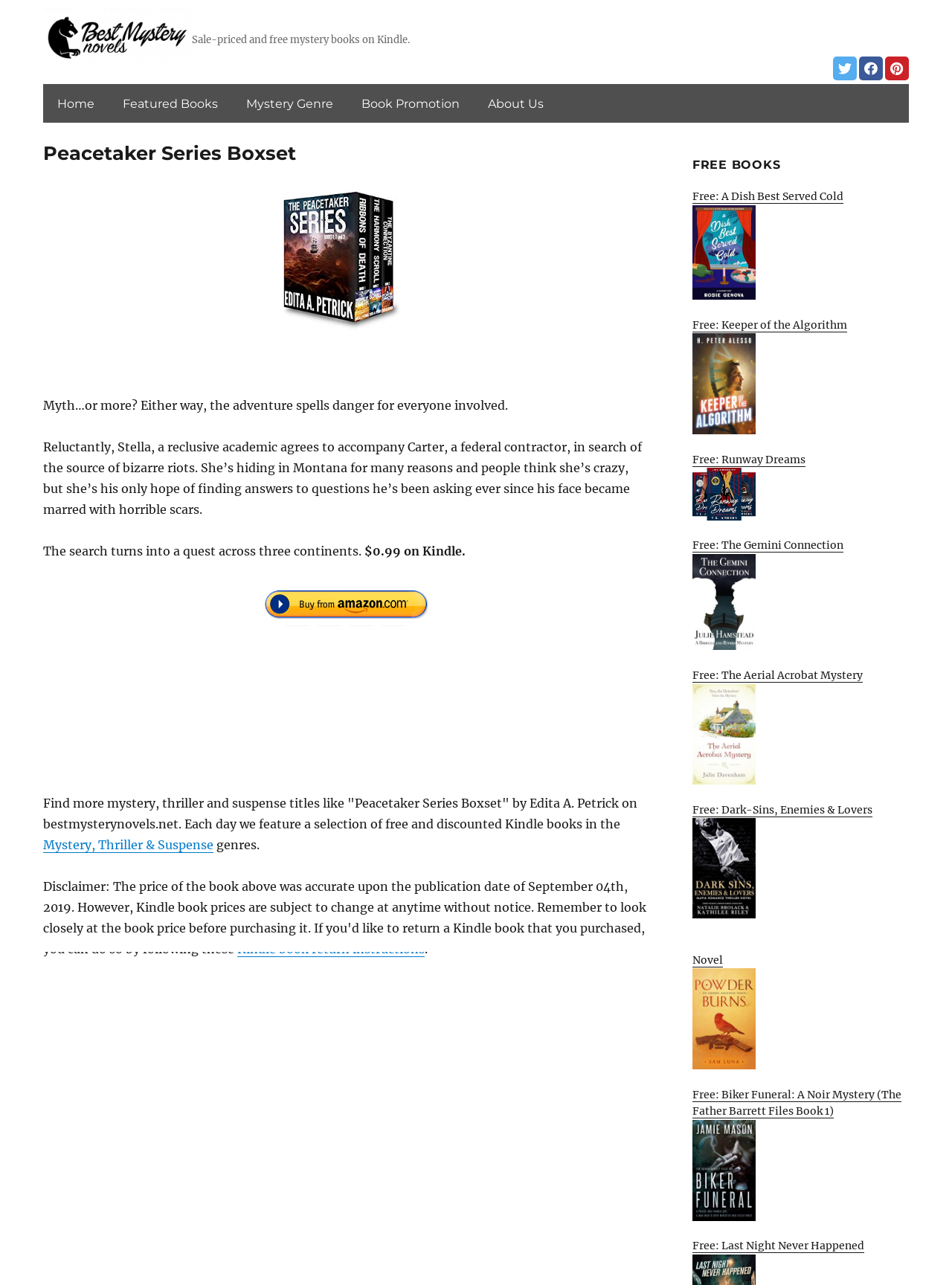Based on the image, please elaborate on the answer to the following question:
What is the price of the book on Kindle?

The price of the book on Kindle can be found in the article section, where it is mentioned as '$0.99 on Kindle.' This is a promotional price for the book.